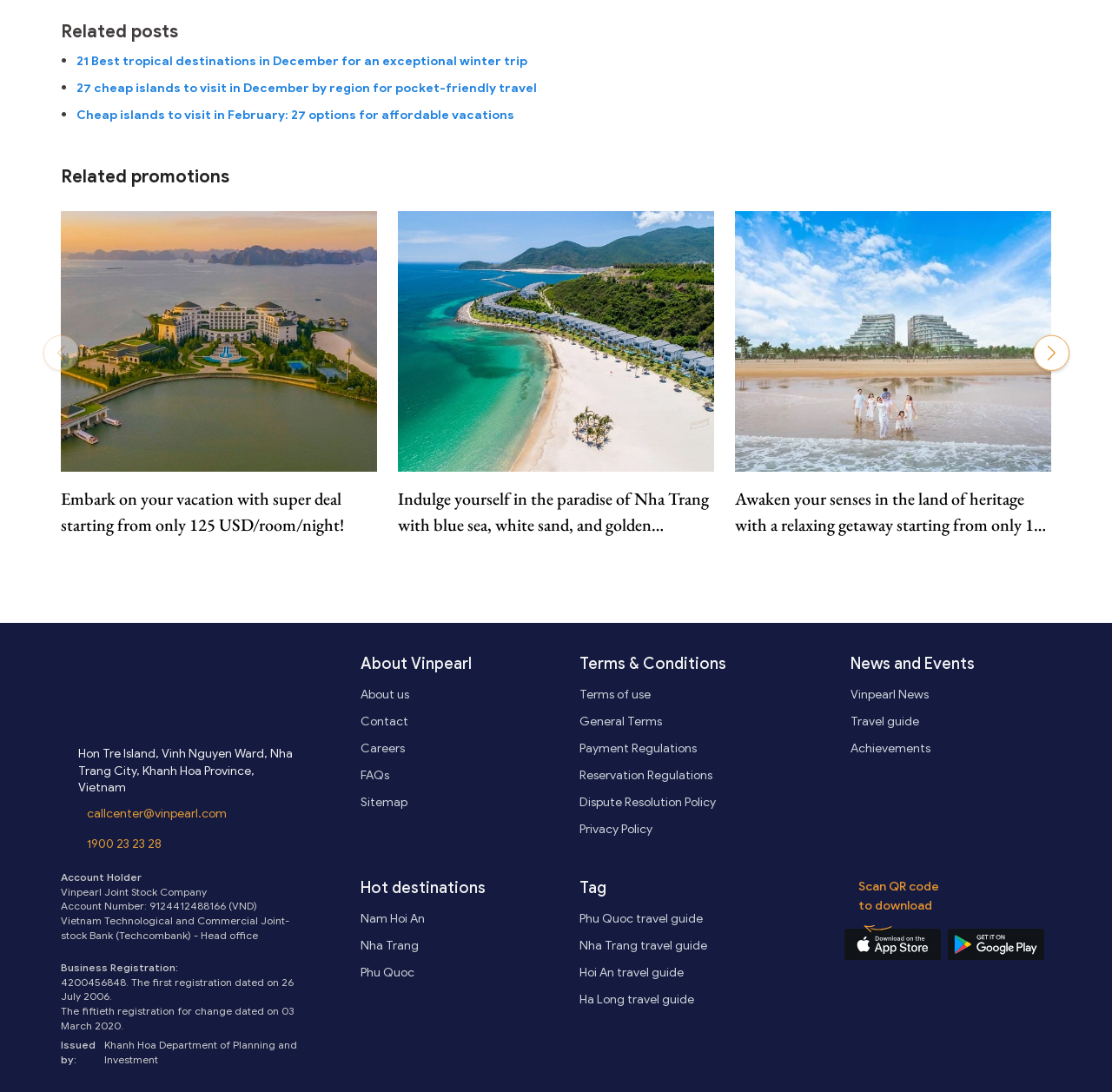What is the name of the company mentioned in the webpage?
Could you answer the question in a detailed manner, providing as much information as possible?

By analyzing the webpage content, specifically the StaticText element with OCR text 'Account Holder Vinpearl Joint Stock Company', I can identify the name of the company mentioned in the webpage, which is Vinpearl Joint Stock Company.